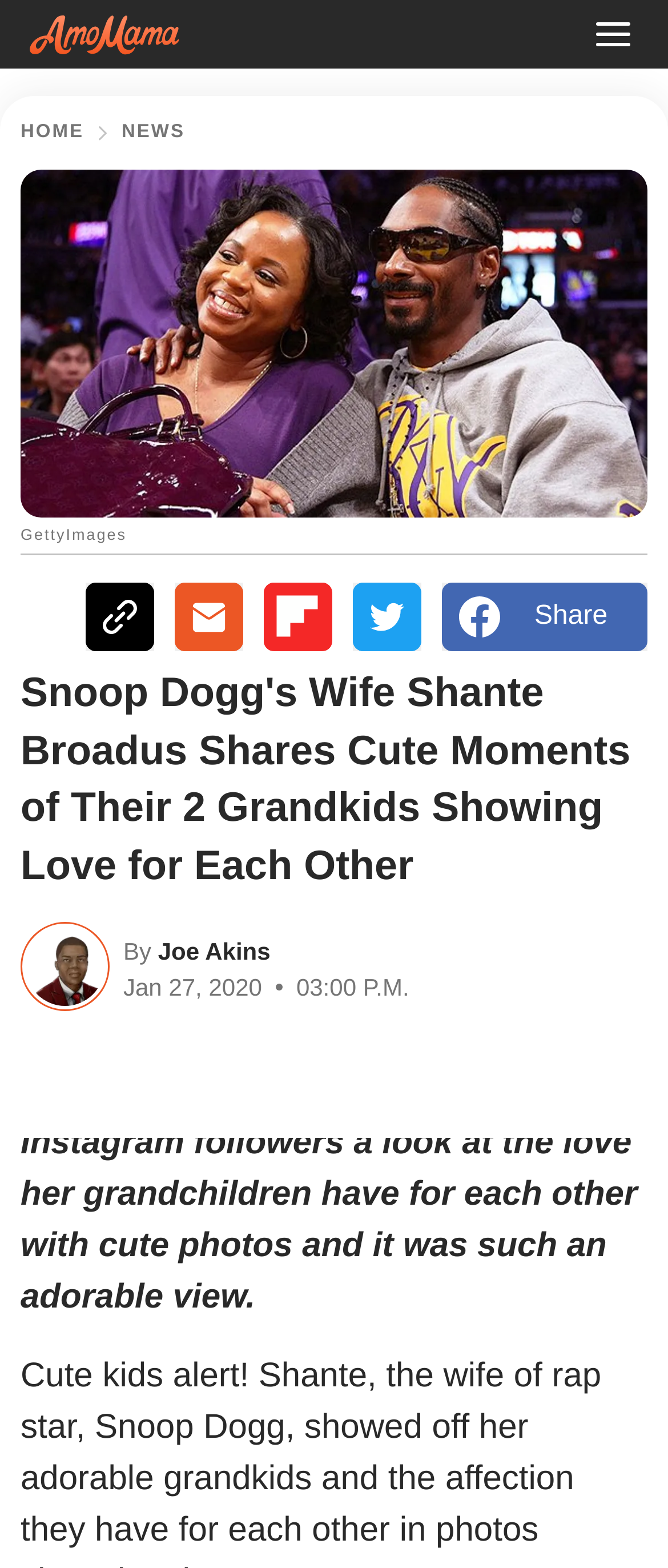Create a detailed narrative of the webpage’s visual and textual elements.

The webpage is about American rapper Snoop Dogg's wife, Shante, sharing adorable moments of their two grandchildren showing love for each other. At the top left corner, there is a logo image. Next to it, there is a menu button. On the top right corner, there are several buttons for social media platforms, including Home, NEWS, Link, Email, flipboard-icon, Twitter, and Facebook Share.

Below the social media buttons, there is a large heading that reads "Snoop Dogg's Wife Shante Broadus Shares Cute Moments of Their 2 Grandkids Showing Love for Each Other". Underneath the heading, there is a byline that reads "By Joe Akins" with a small image of the author. The date and time of the article, "Jan 27, 2020 03:00 P.M.", are displayed next to the byline.

There are no other notable elements on the webpage besides the social media buttons, logo, and the article's heading and byline. The focus of the webpage appears to be on the article's content, which is not described in the accessibility tree.